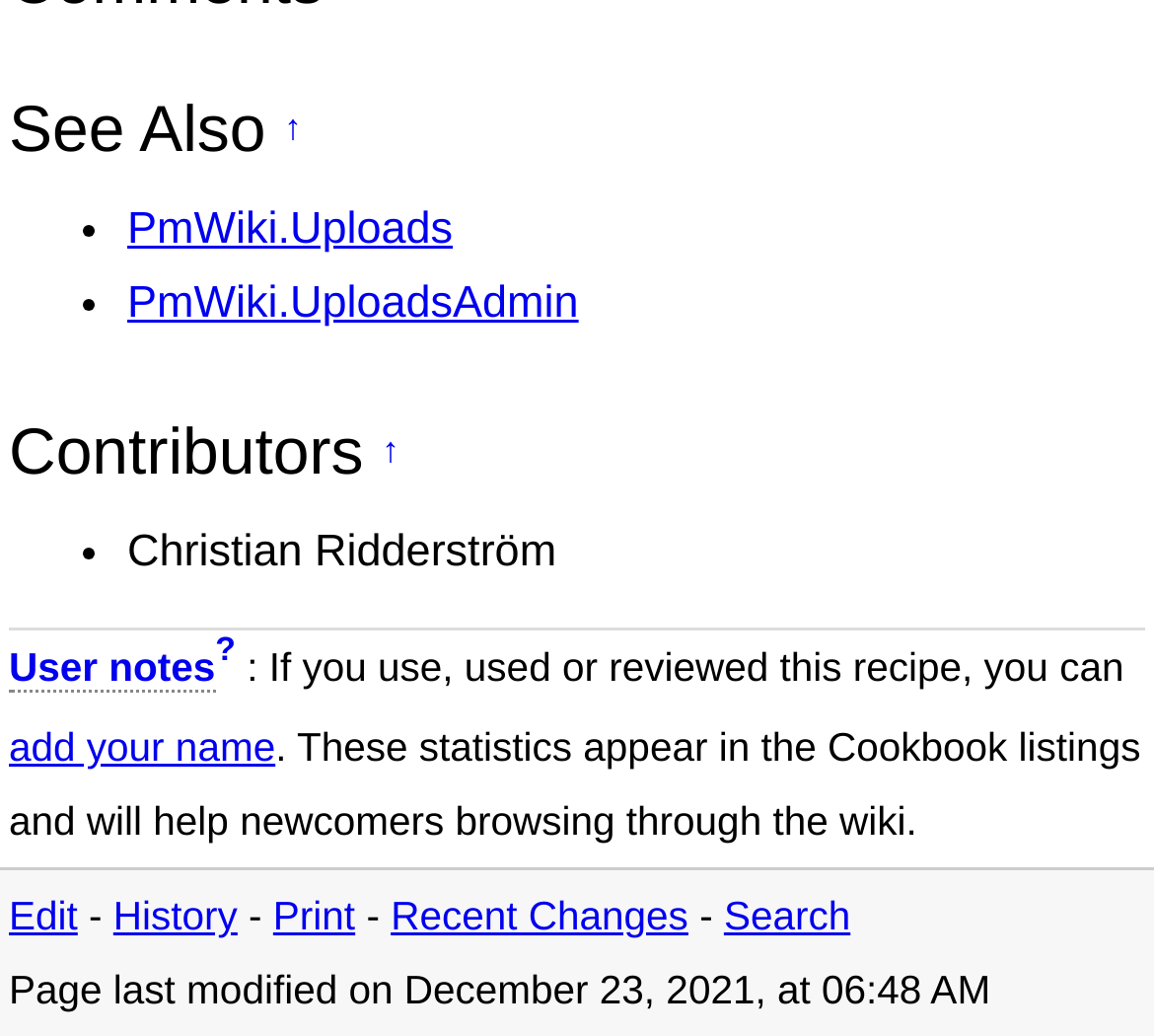Pinpoint the bounding box coordinates of the area that should be clicked to complete the following instruction: "go to uploads page". The coordinates must be given as four float numbers between 0 and 1, i.e., [left, top, right, bottom].

[0.11, 0.196, 0.392, 0.244]